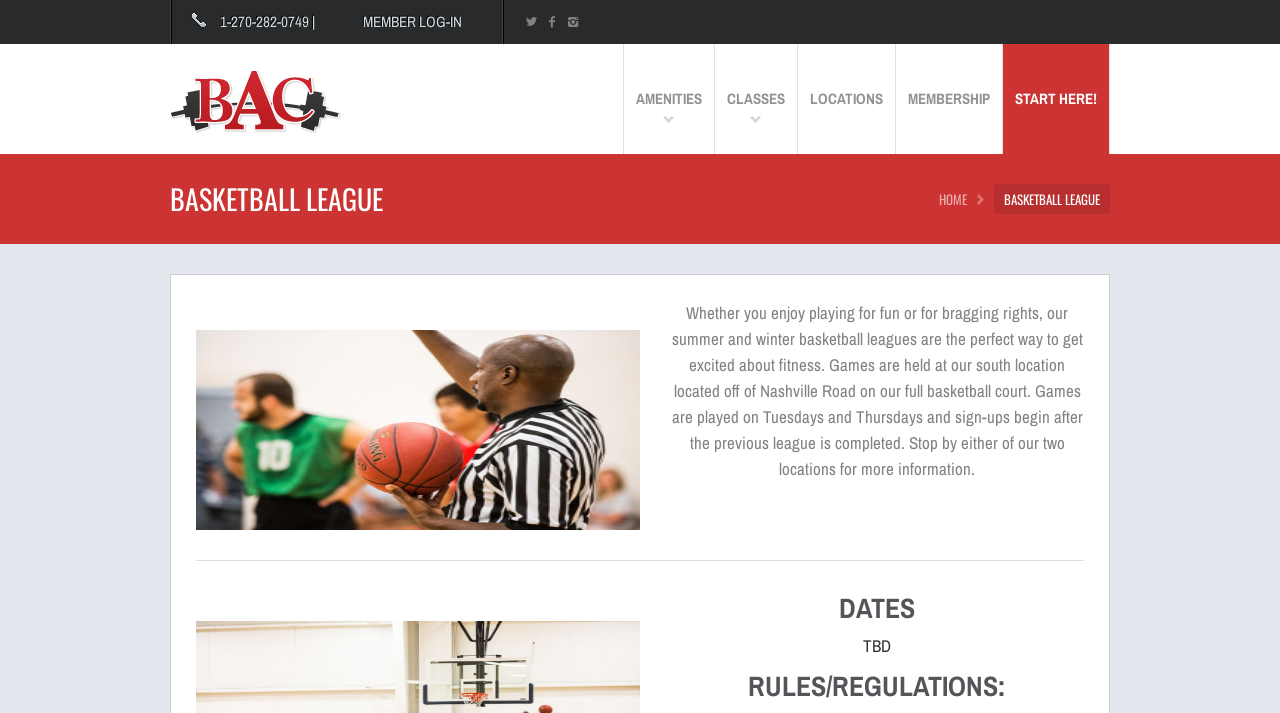What is the status of the dates for the basketball league?
Please give a detailed answer to the question using the information shown in the image.

I found the status of the dates for the basketball league by looking at the section with the heading 'DATES', where I saw a static text element with the status 'TBD'.